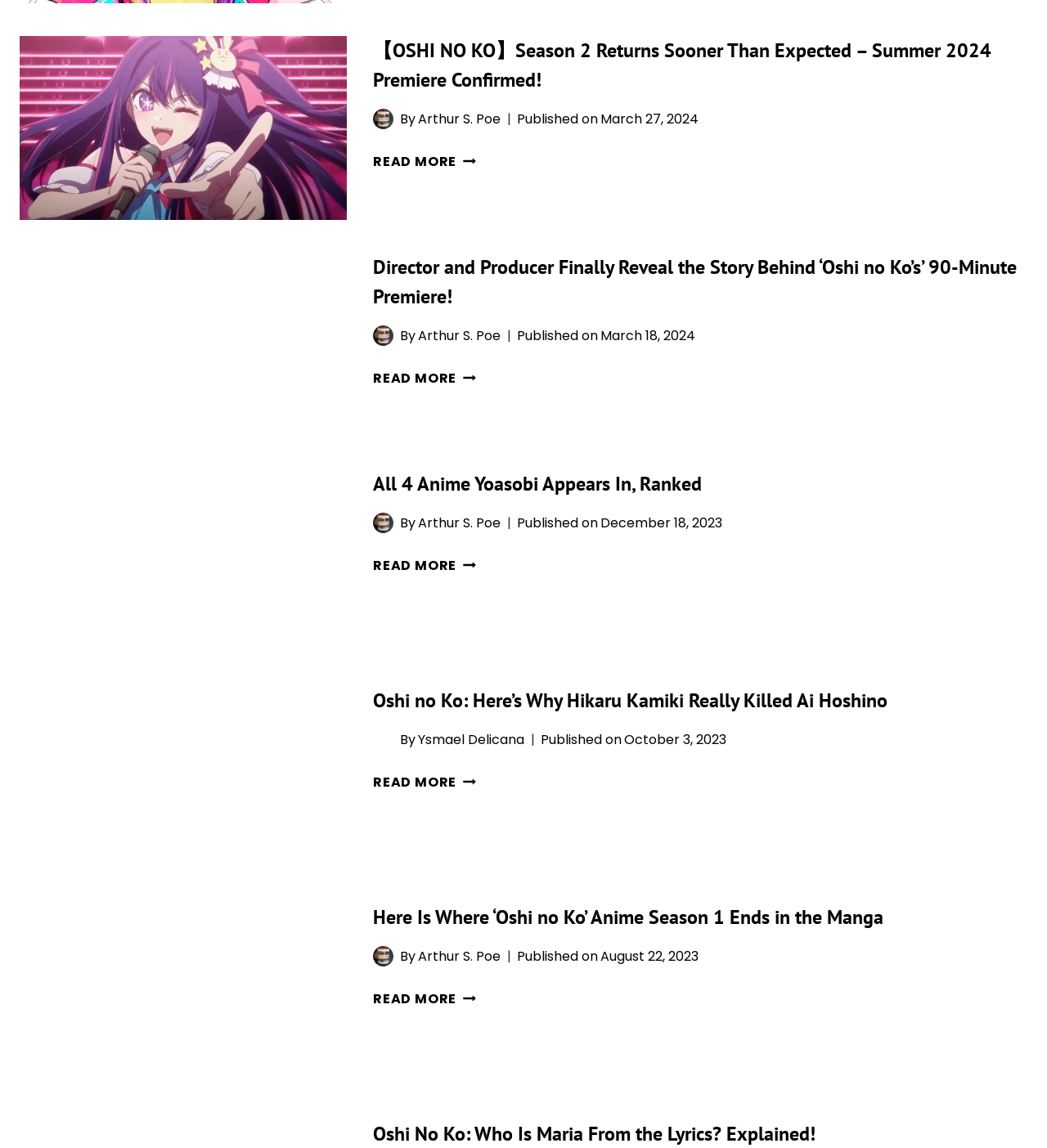Locate the bounding box coordinates of the clickable region necessary to complete the following instruction: "Read more about Oshi no Ko Season 2". Provide the coordinates in the format of four float numbers between 0 and 1, i.e., [left, top, right, bottom].

[0.356, 0.133, 0.455, 0.149]